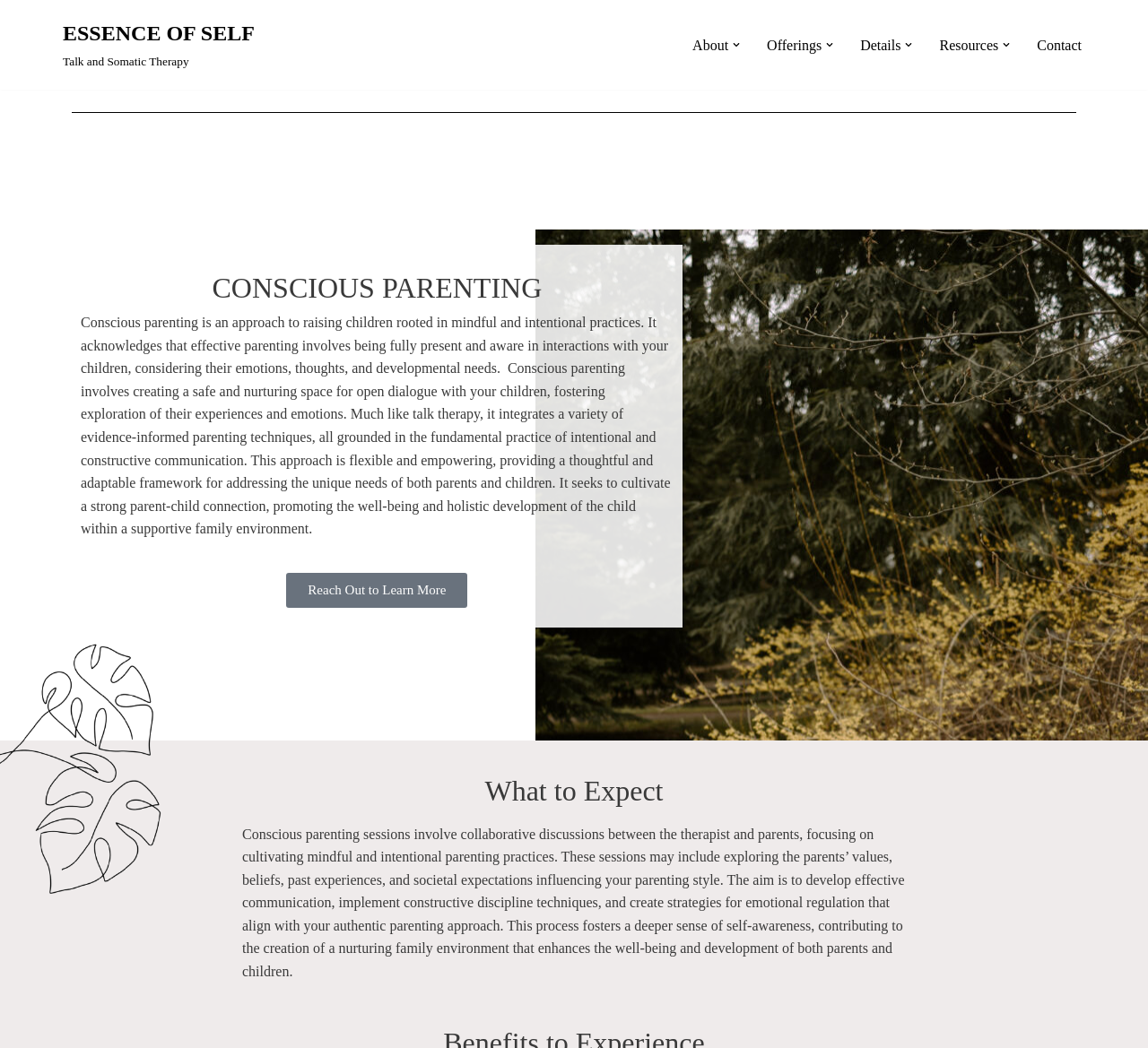Based on the description "Details", find the bounding box of the specified UI element.

[0.749, 0.031, 0.785, 0.054]